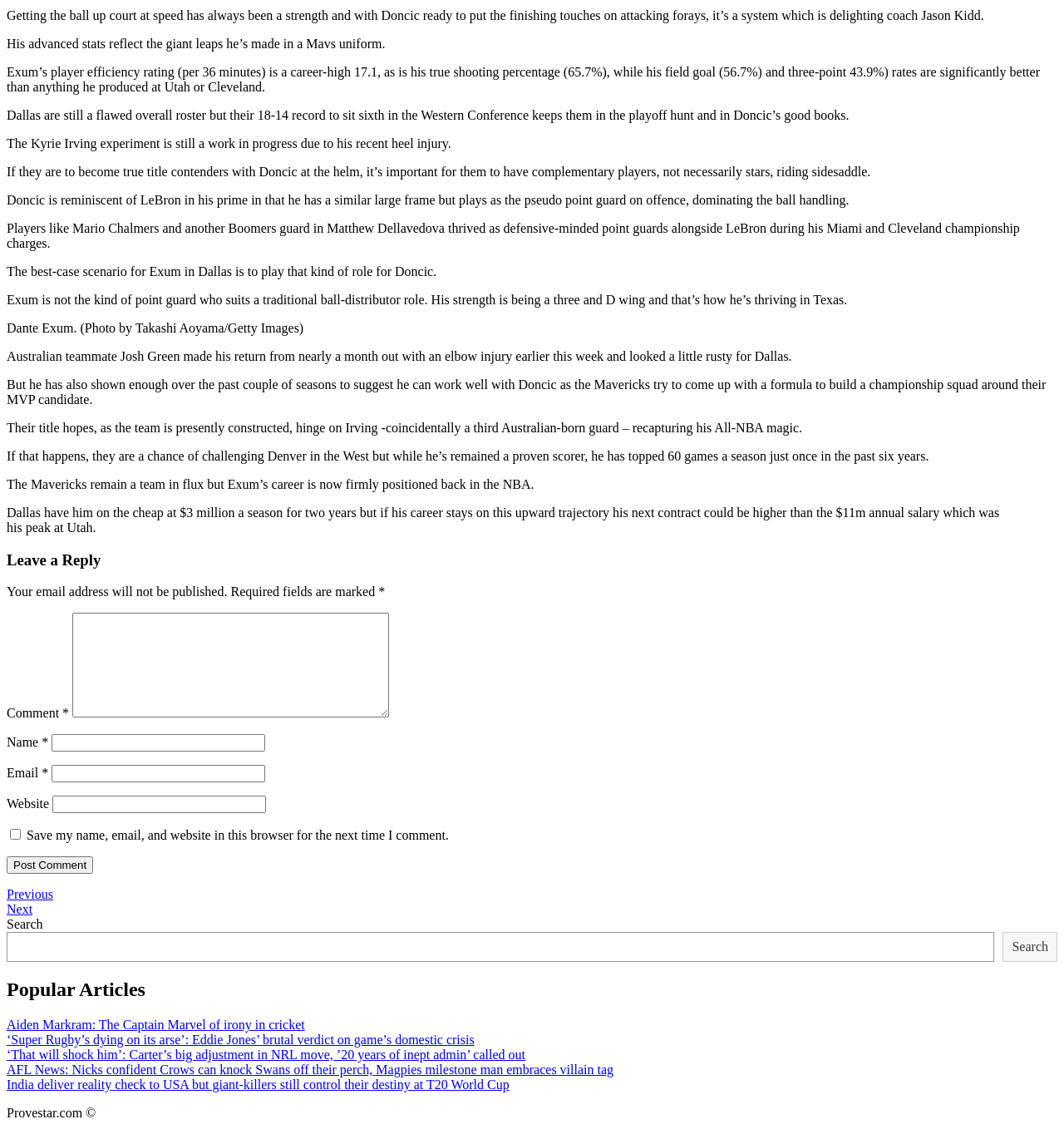Using the details in the image, give a detailed response to the question below:
What is the current record of the Mavericks?

The article mentions that 'Dallas are still a flawed overall roster but their 18-14 record to sit sixth in the Western Conference keeps them in the playoff hunt', indicating that the current record of the Mavericks is 18-14.